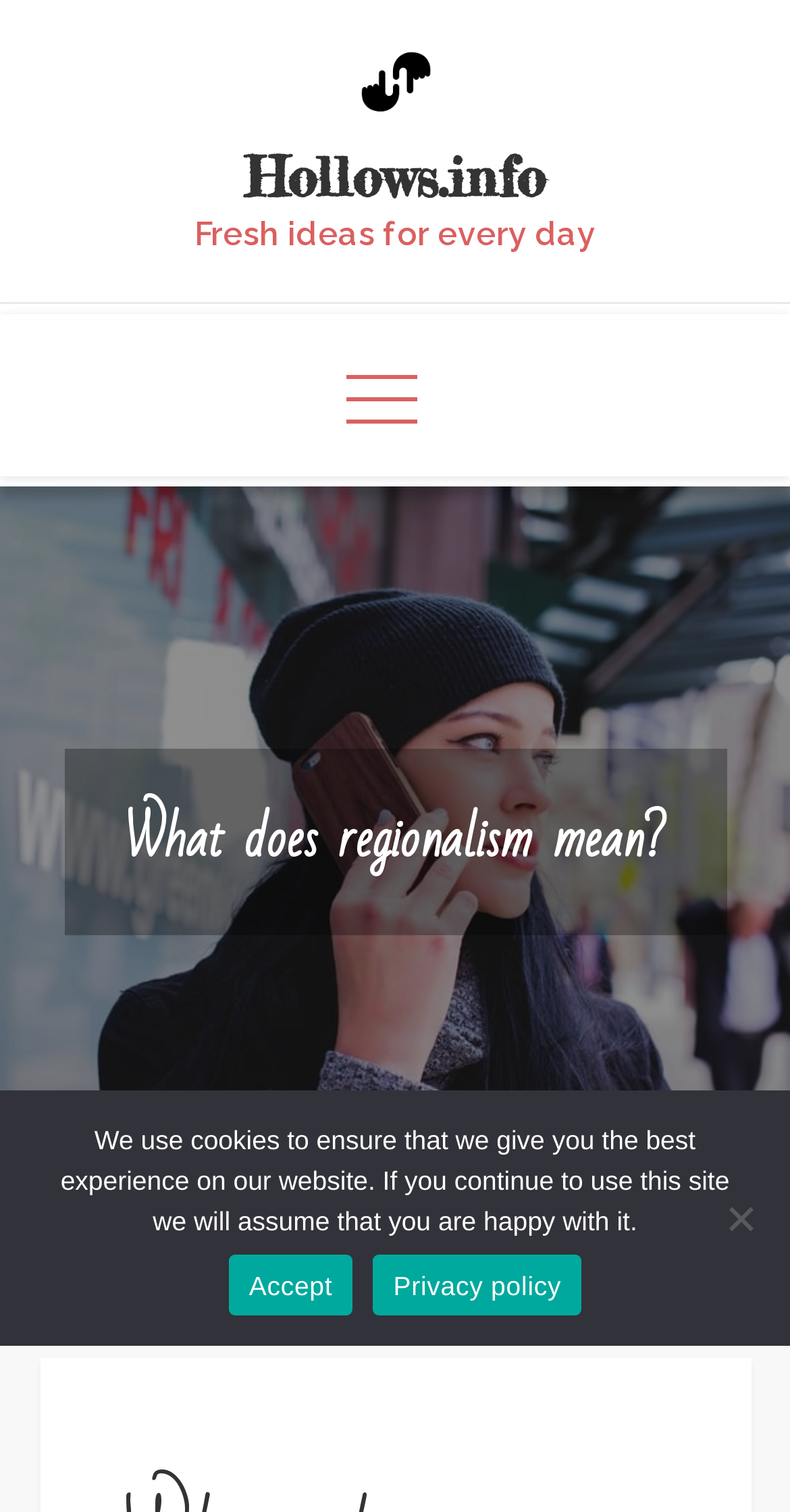Please determine the bounding box coordinates for the element with the description: "Privacy policy".

[0.472, 0.83, 0.736, 0.87]